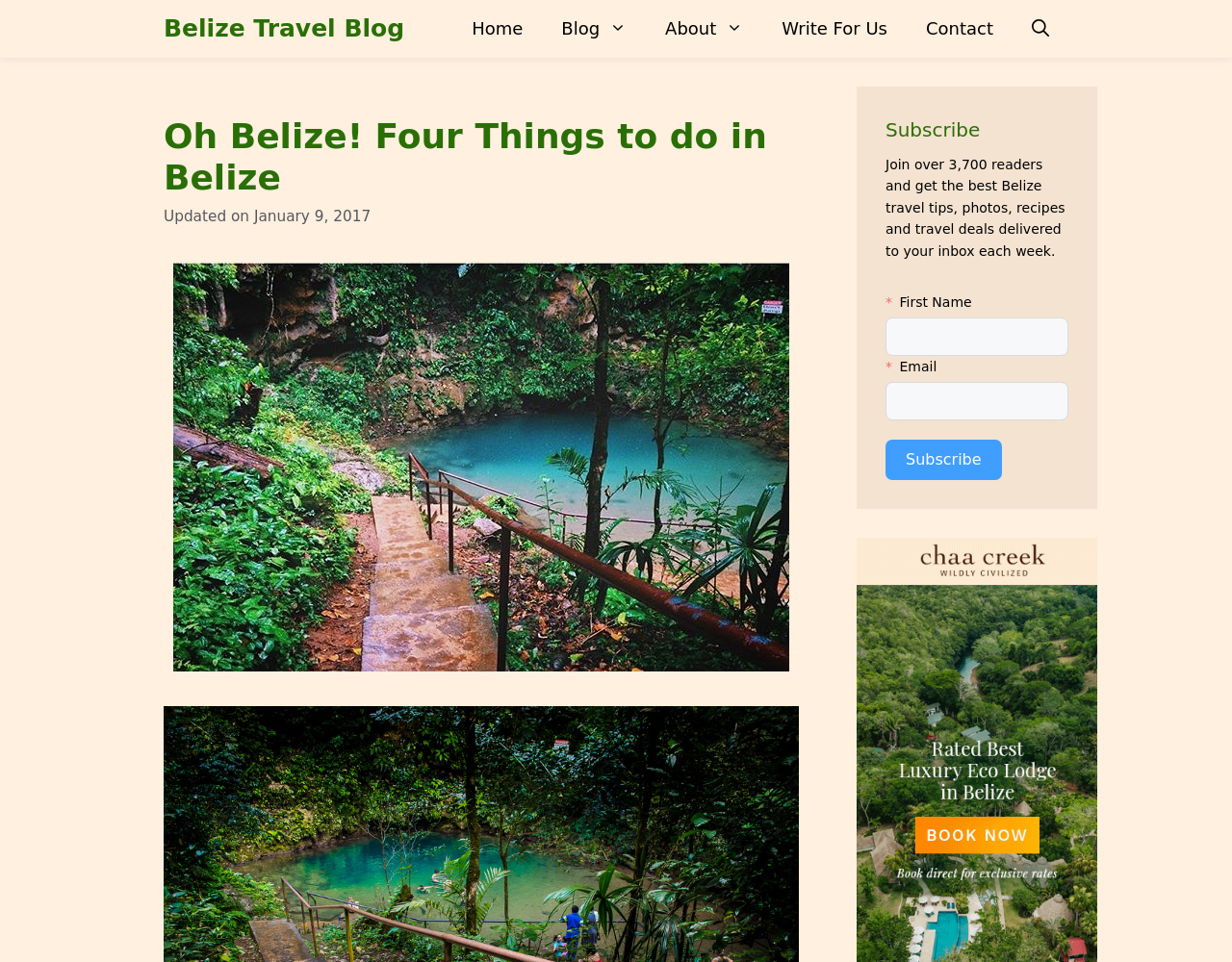Could you find the bounding box coordinates of the clickable area to complete this instruction: "Enter your email address in the 'Email' textbox"?

[0.719, 0.397, 0.867, 0.437]